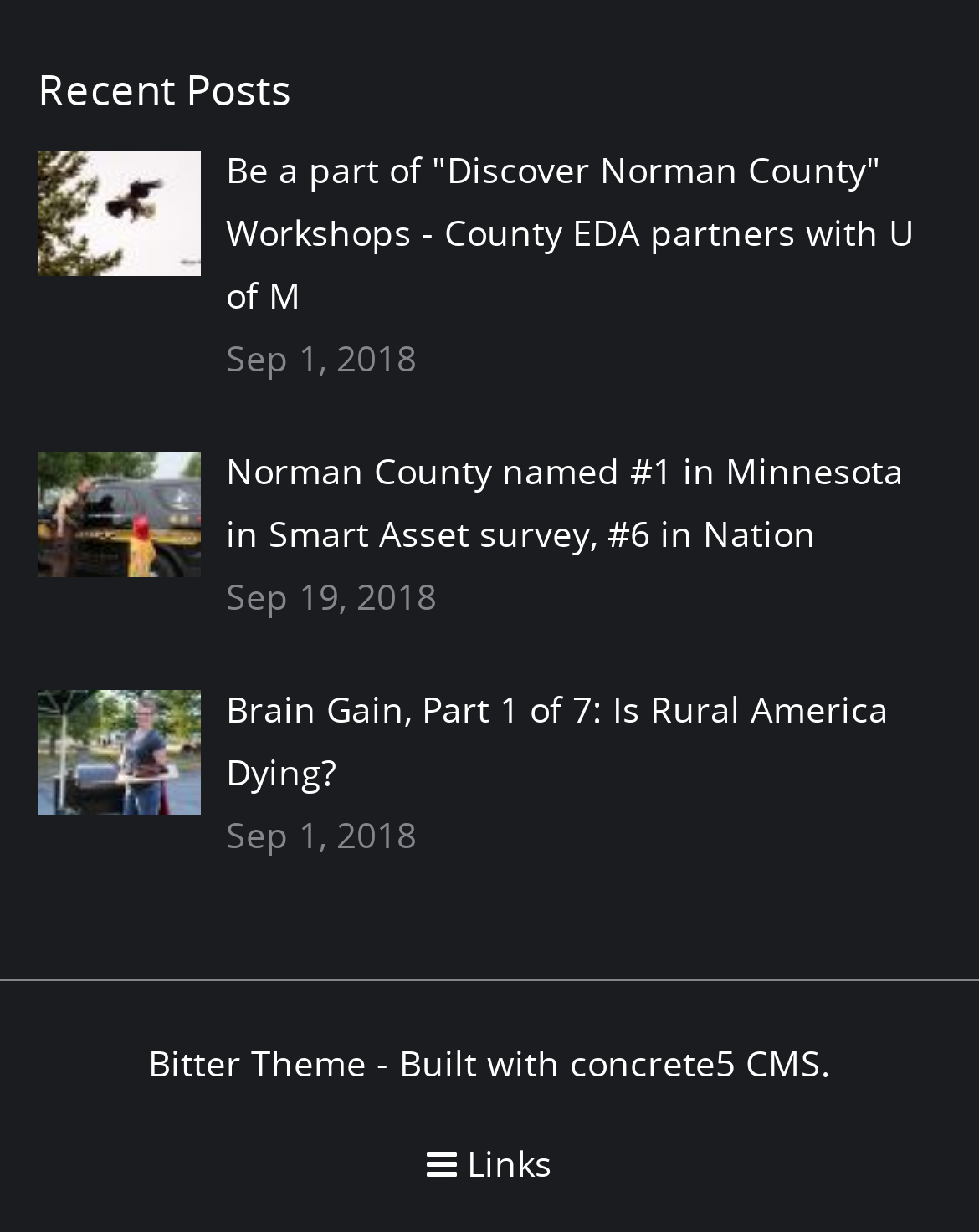Determine the bounding box for the described UI element: "click here".

[0.664, 0.06, 0.828, 0.099]